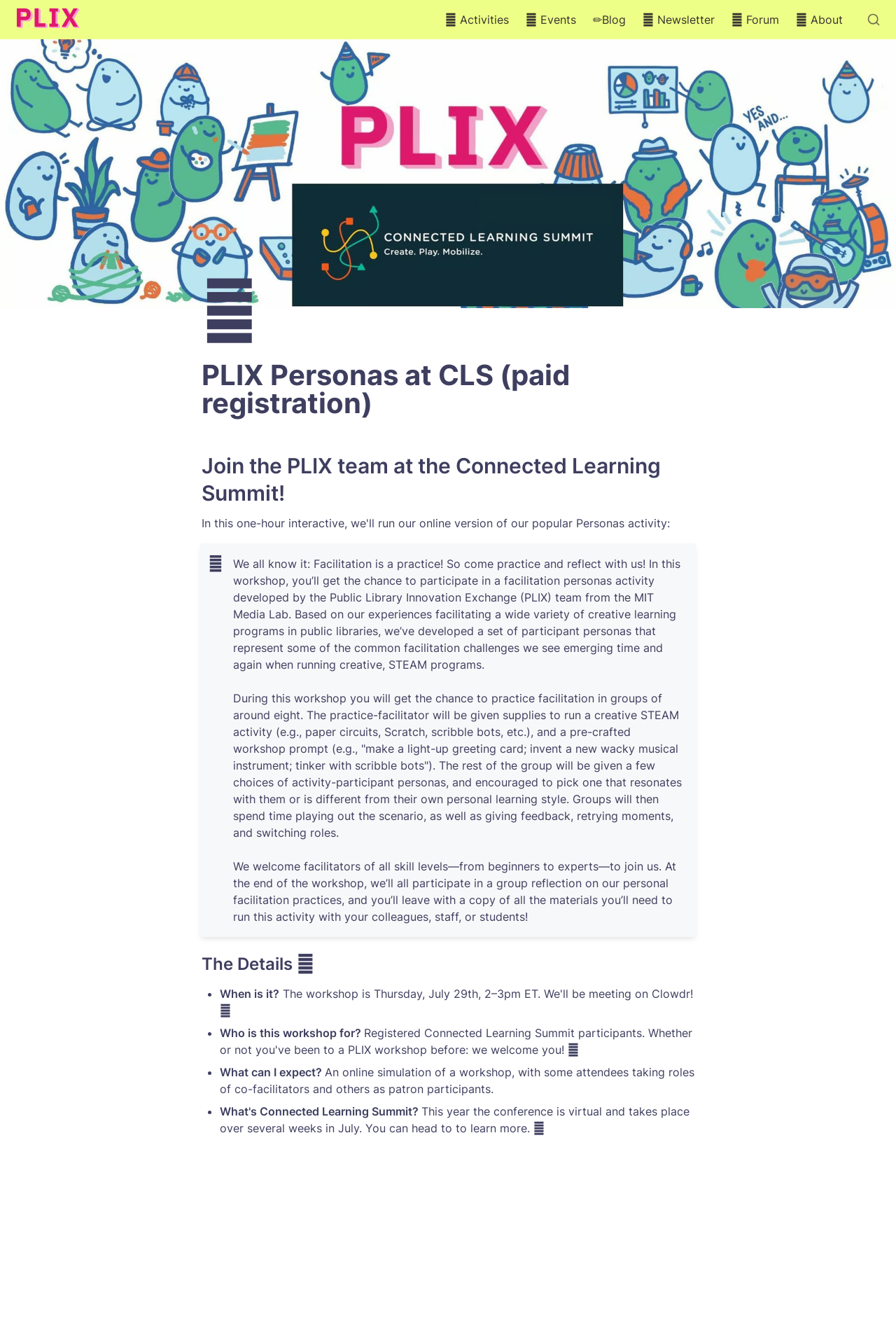How many people will participate in a group during the workshop?
Answer the question with a single word or phrase, referring to the image.

Around eight